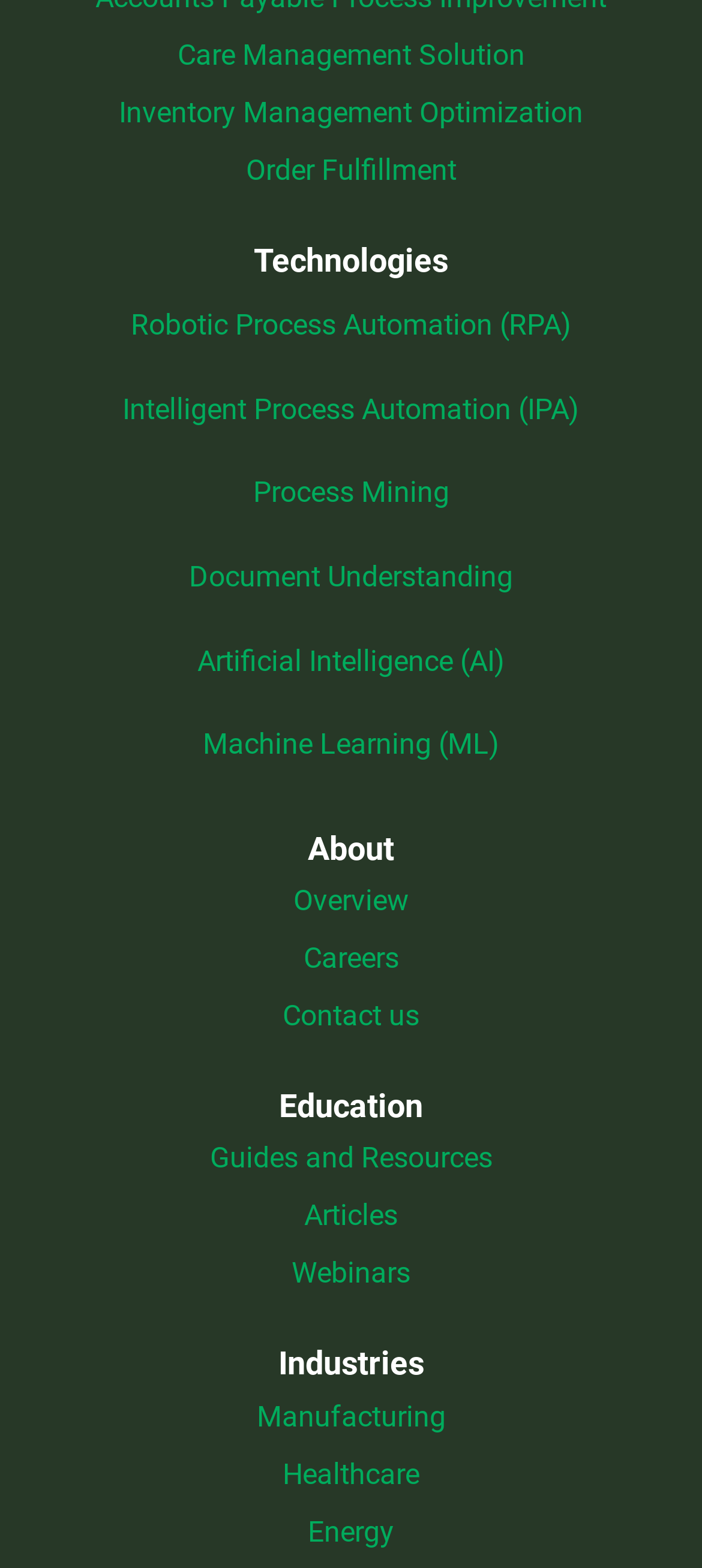Please identify the bounding box coordinates of the element I should click to complete this instruction: 'View Articles'. The coordinates should be given as four float numbers between 0 and 1, like this: [left, top, right, bottom].

[0.433, 0.765, 0.567, 0.786]